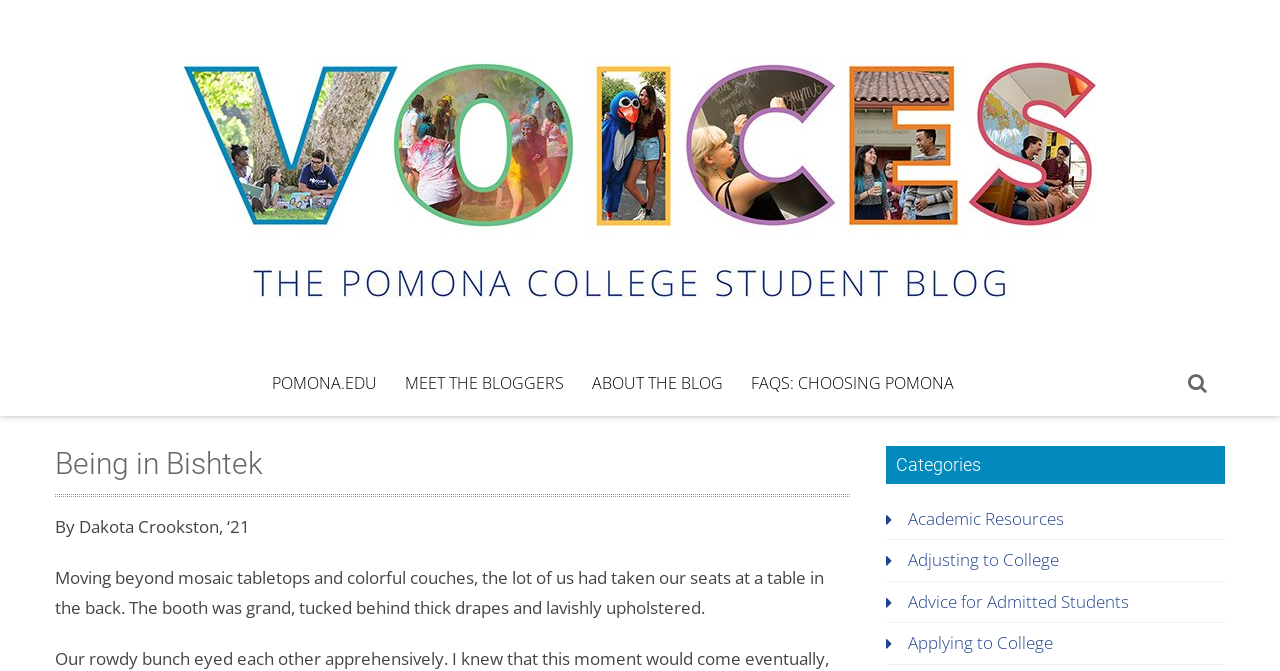Provide a one-word or short-phrase response to the question:
What is the context of the blog post?

A social gathering